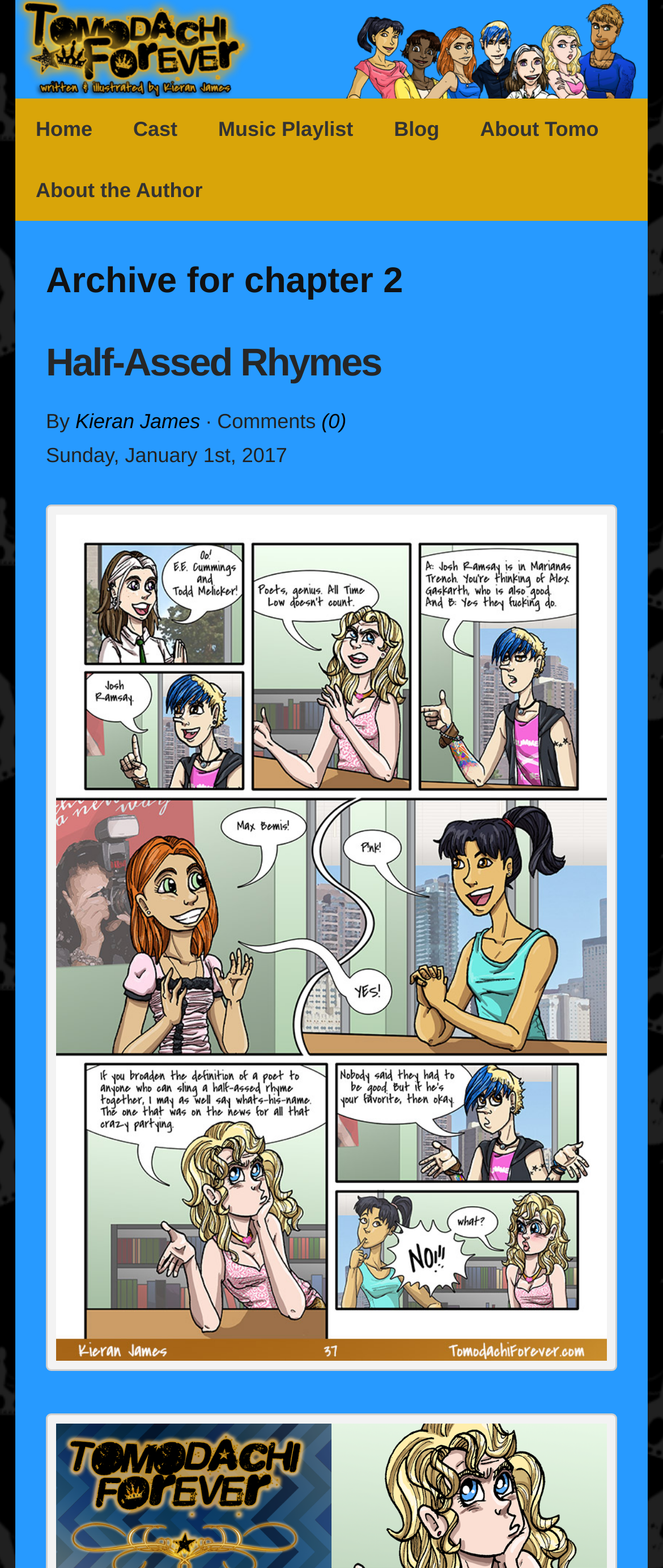Examine the screenshot and answer the question in as much detail as possible: How many comments does the post 'Half-Assed Rhymes' have?

I found a link element with the text '(0)' and its bounding box coordinates are [0.485, 0.261, 0.522, 0.276], which is next to the text '· Comments', indicating that the post 'Half-Assed Rhymes' has zero comments.